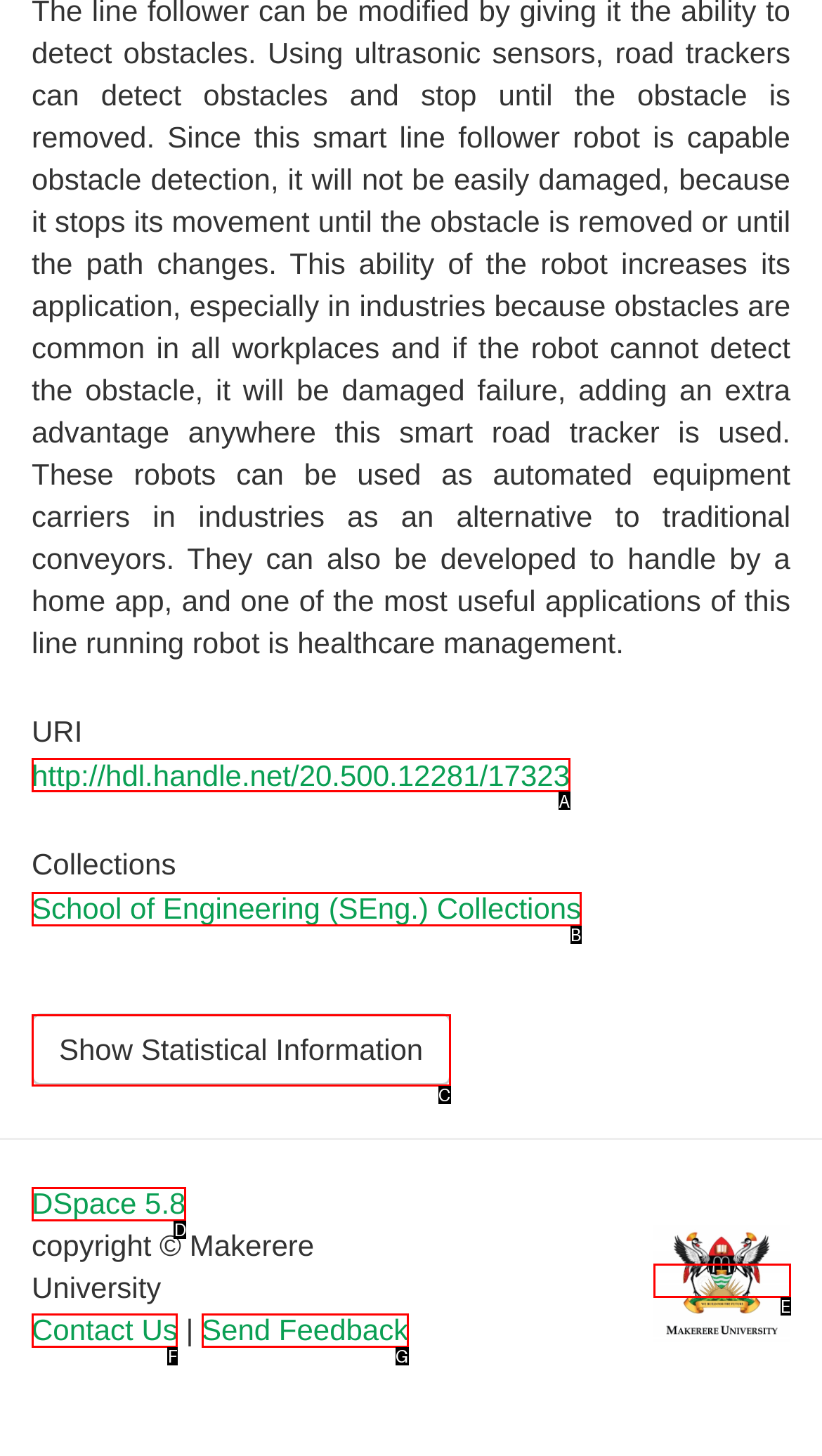Select the option that corresponds to the description: School of Engineering (SEng.) Collections
Respond with the letter of the matching choice from the options provided.

B